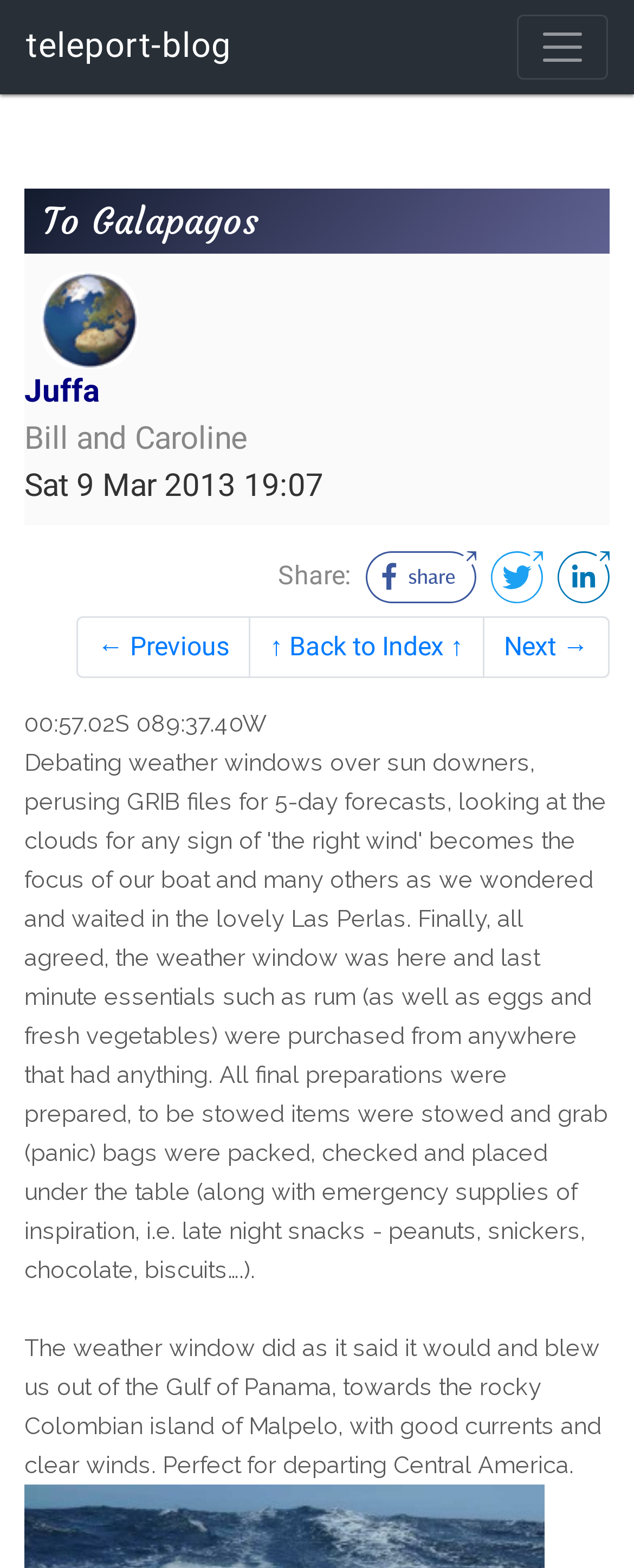Generate a comprehensive description of the webpage.

The webpage is about a travel blog, specifically a post titled "To Galapagos" by Juffa. At the top left, there is a link to "teleport-blog". On the top right, there is a button. Below the button, the title "To Galapagos" is prominently displayed. 

To the right of the title, there is a small image. Below the title, the author's name "Juffa" is written, followed by the subtitle "Bill and Caroline" and the date "Sat 9 Mar 2013 19:07". 

Further down, there is a section with the label "Share:" and three links with corresponding images, likely social media sharing buttons. Below this section, there are three navigation links: "← Previous", "↑ Back to Index ↑", and "Next →". 

At the bottom left, there is a geographical coordinate "00:57.02S 089:37.40W". The main content of the blog post is a paragraph of text that describes the author's experience departing Central America, mentioning the weather and their route.